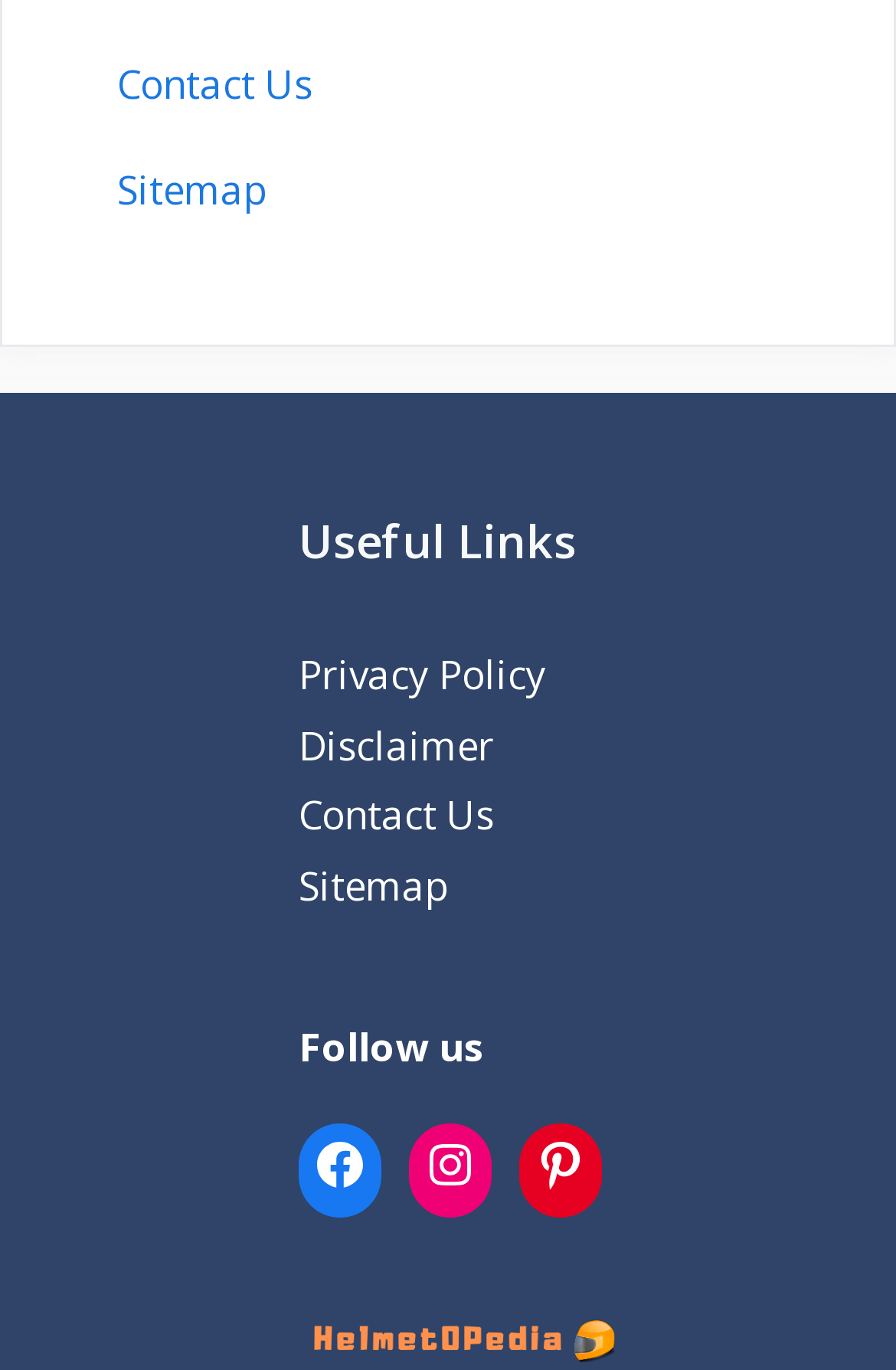Respond to the question below with a concise word or phrase:
How many complementary sections are there?

4